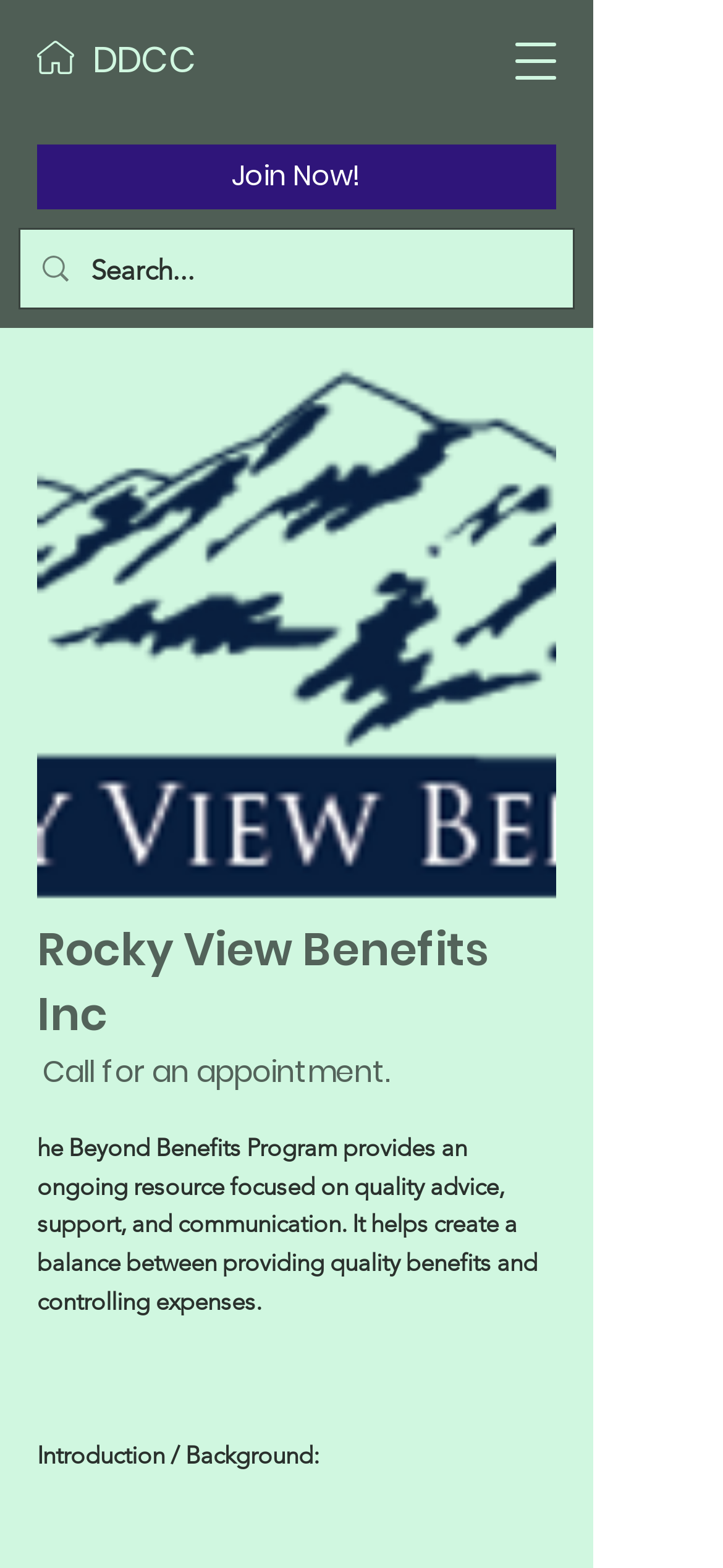What is the purpose of the search box?
Please provide a detailed and thorough answer to the question.

I inferred the purpose of the search box by looking at its location and the text 'Search...' inside it. It is likely used to search for information on the webpage.